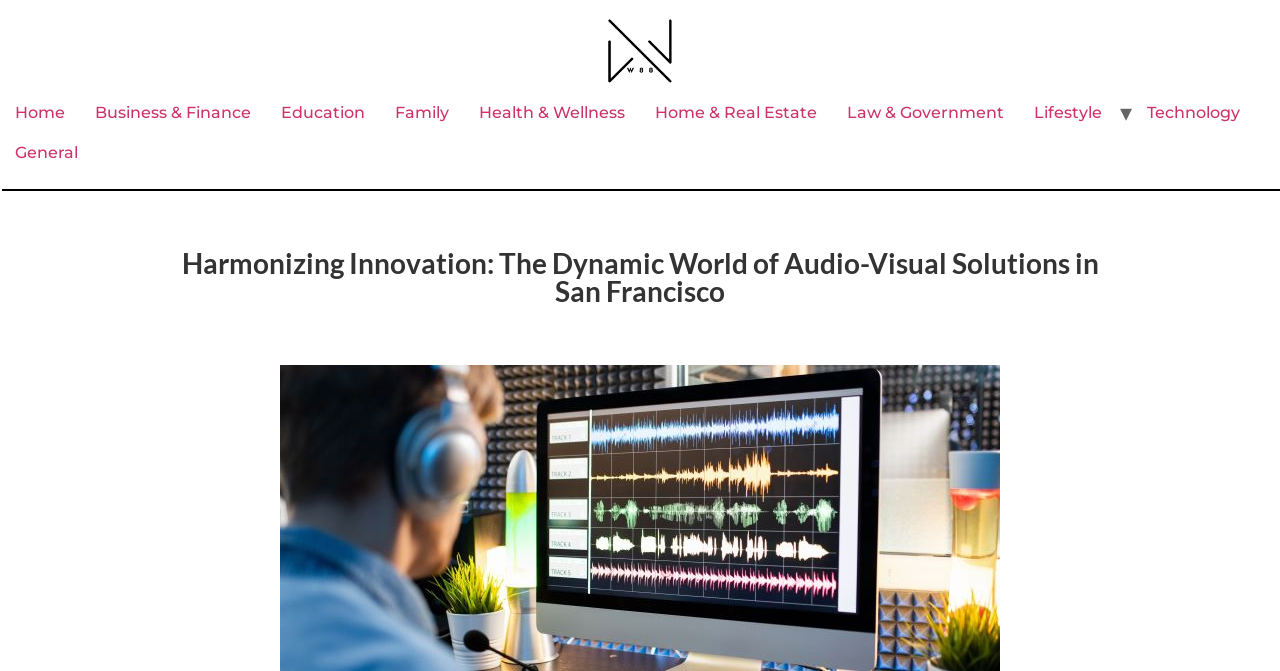Pinpoint the bounding box coordinates of the element to be clicked to execute the instruction: "visit Home".

[0.0, 0.139, 0.062, 0.198]